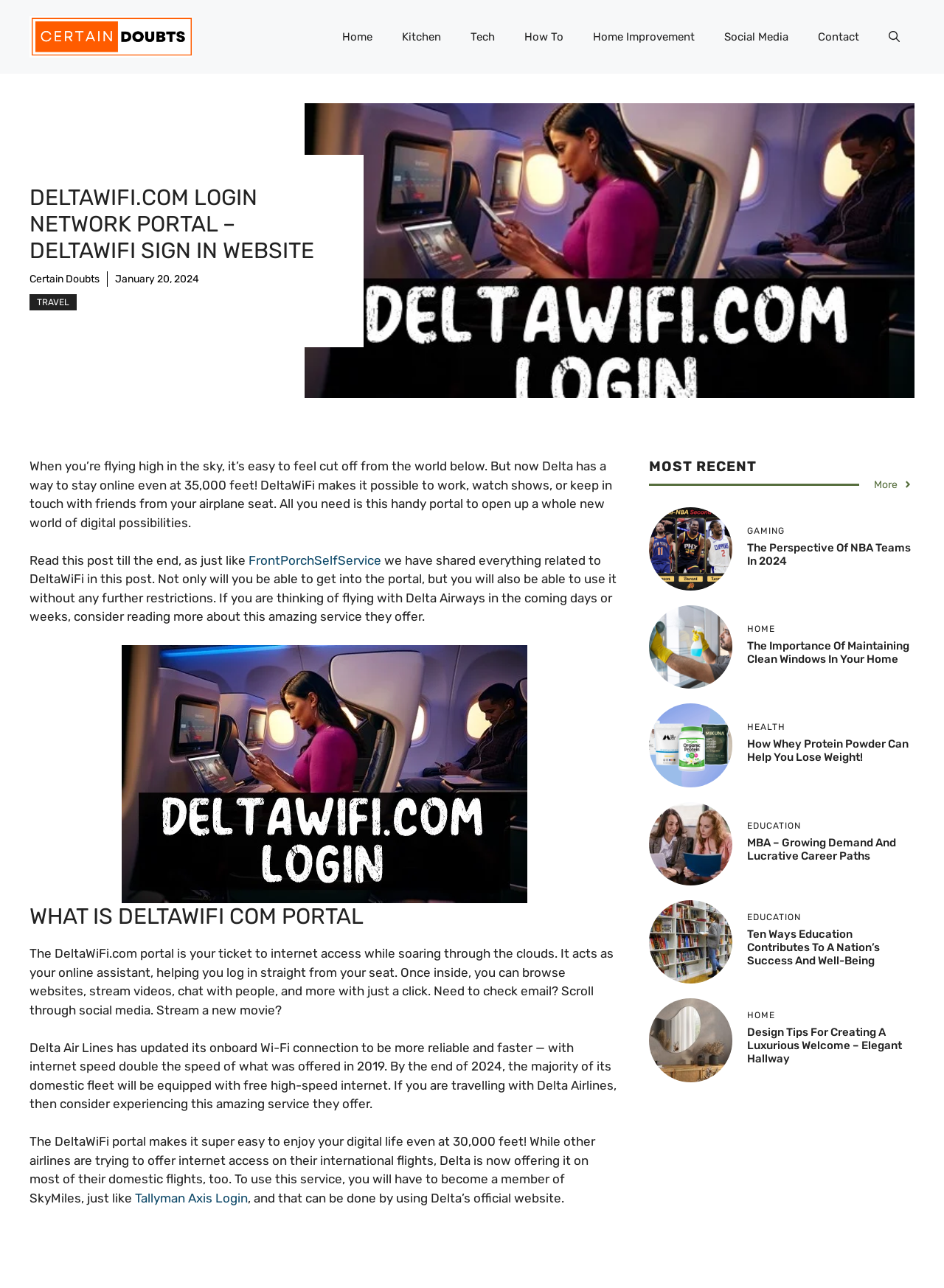What is required to use the DeltaWiFi service?
Based on the content of the image, thoroughly explain and answer the question.

According to the webpage, to use the DeltaWiFi service, you will have to become a member of SkyMiles, which can be done by using Delta’s official website.